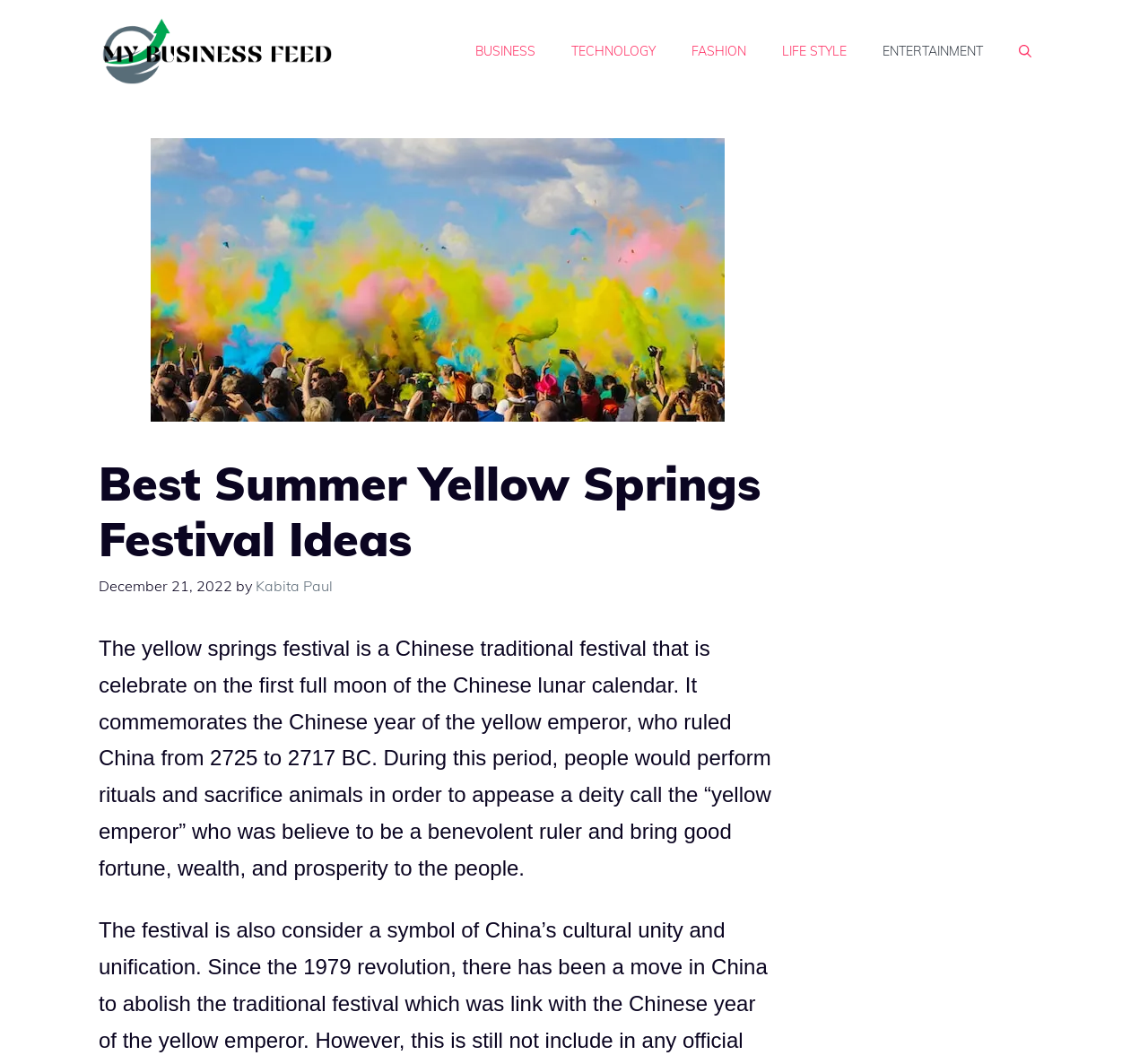Please identify the webpage's heading and generate its text content.

Best Summer Yellow Springs Festival Ideas